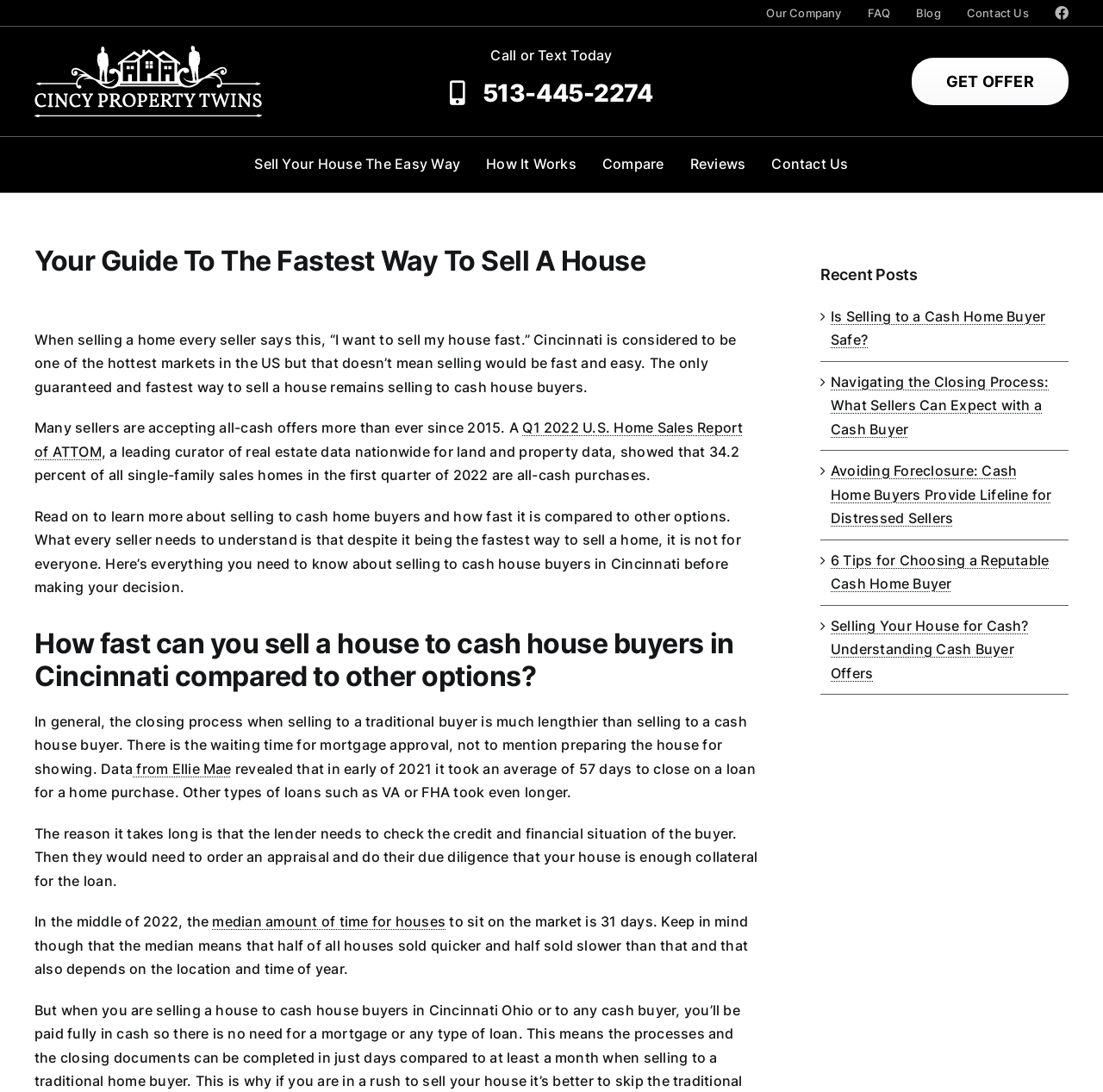Produce an extensive caption that describes everything on the webpage.

This webpage is a guide to selling a house quickly, specifically focusing on selling to cash house buyers in Cincinnati. At the top, there is a navigation menu with links to "Our Company", "FAQ", "Blog", and "Contact Us". Below this, there is a call-to-action section with a phone number and a "GET OFFER" button.

The main content of the page is divided into sections. The first section has a heading "Your Guide To The Fastest Way To Sell A House" and provides an introduction to selling a house quickly in Cincinnati. The text explains that selling to cash house buyers is the fastest way to sell a house, citing a report from ATTOM that 34.2% of single-family home sales in the first quarter of 2022 were all-cash purchases.

The next section has a heading "How fast can you sell a house to cash house buyers in Cincinnati compared to other options?" and compares the closing process of selling to a traditional buyer versus a cash house buyer. The text explains that selling to a traditional buyer takes longer due to the waiting time for mortgage approval and preparing the house for showing, citing data from Ellie Mae that it took an average of 57 days to close on a loan for a home purchase in early 2021.

On the right side of the page, there is a complementary section with a heading "Recent Posts" that lists five blog posts related to selling to cash home buyers, including "Is Selling to a Cash Home Buyer Safe?" and "6 Tips for Choosing a Reputable Cash Home Buyer".

Overall, the webpage provides information and guidance on selling a house quickly in Cincinnati, with a focus on selling to cash house buyers.